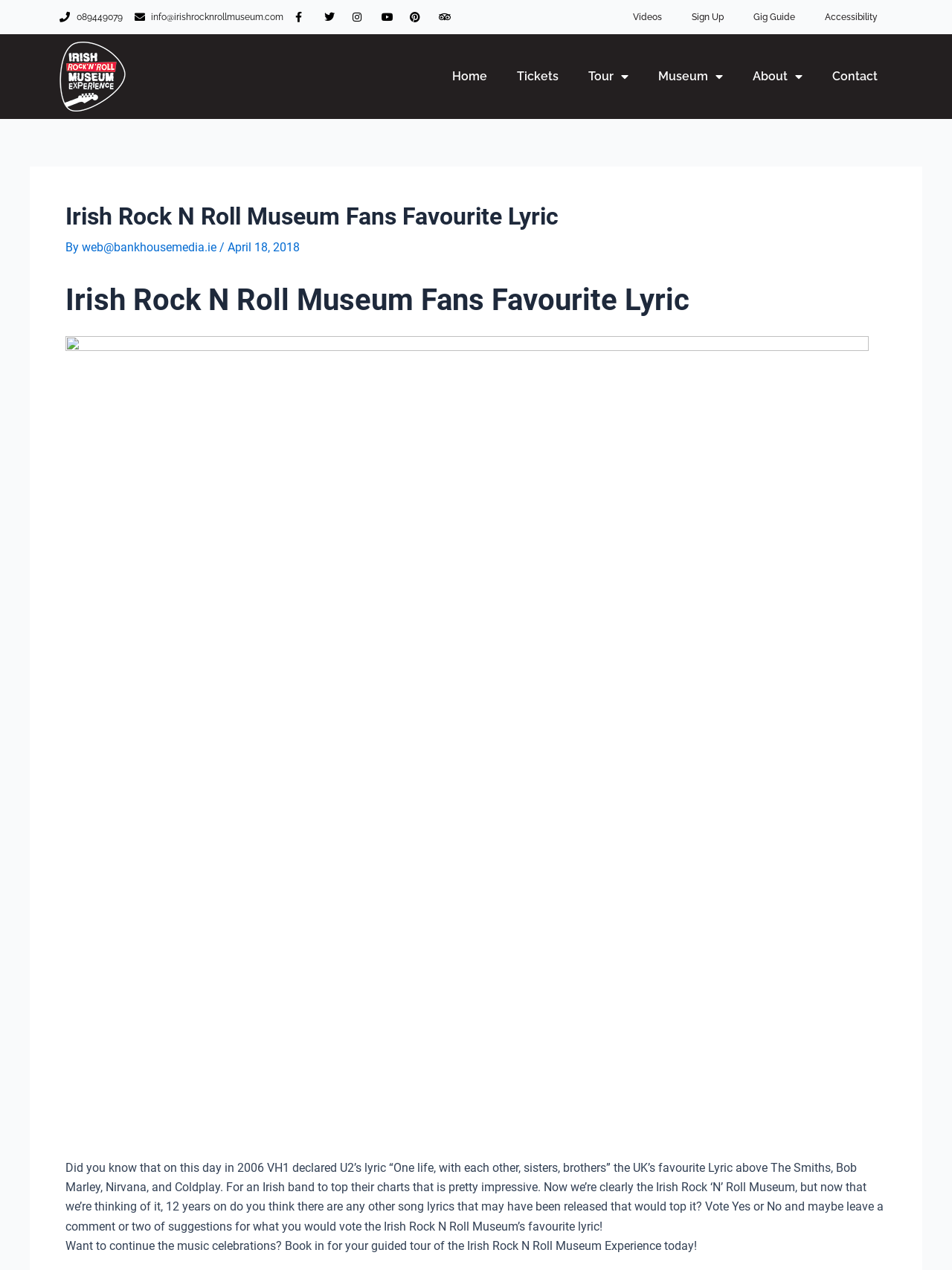What is the date mentioned in the article?
Refer to the screenshot and deliver a thorough answer to the question presented.

I found the date 'April 18, 2018' mentioned in the article, which is likely the publication date or a significant event related to the topic of favorite lyrics.